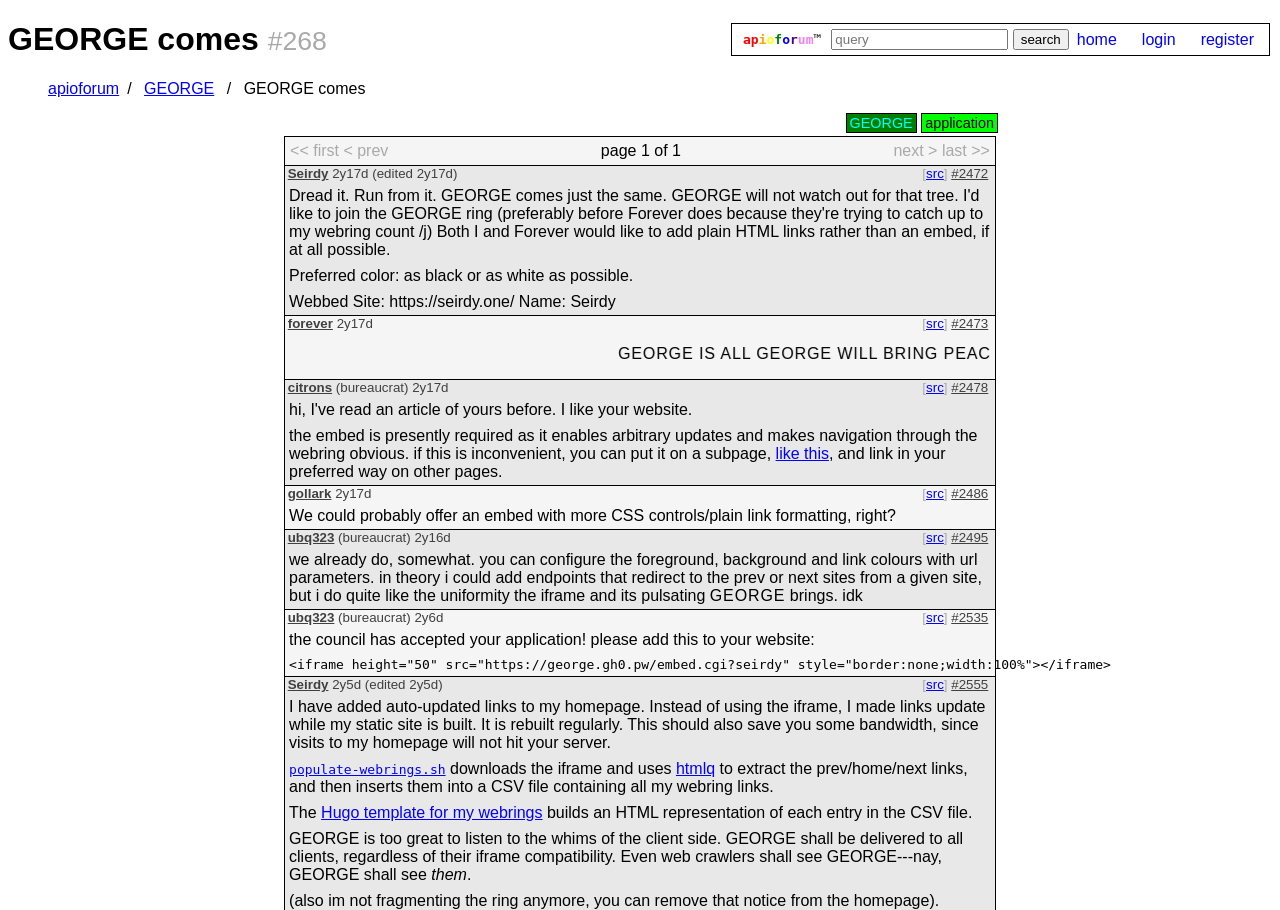Identify the bounding box coordinates for the element you need to click to achieve the following task: "go to home page". The coordinates must be four float values ranging from 0 to 1, formatted as [left, top, right, bottom].

[0.841, 0.034, 0.873, 0.053]